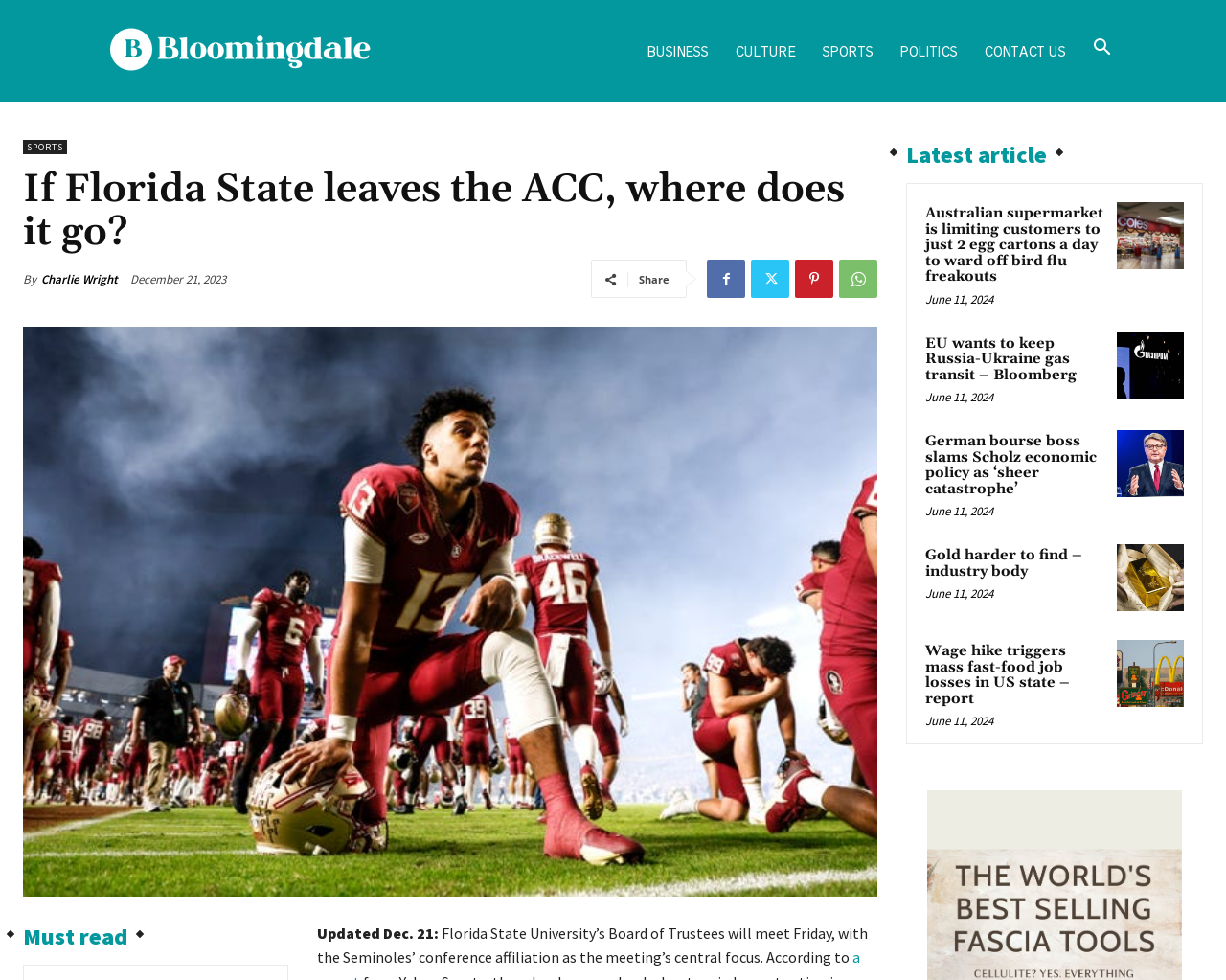Using the details in the image, give a detailed response to the question below:
What is the topic of the main article?

The main article's heading is 'If Florida State leaves the ACC, where does it go?' and the text below it mentions 'Florida State University’s Board of Trustees', so the topic of the main article is related to Florida State University.